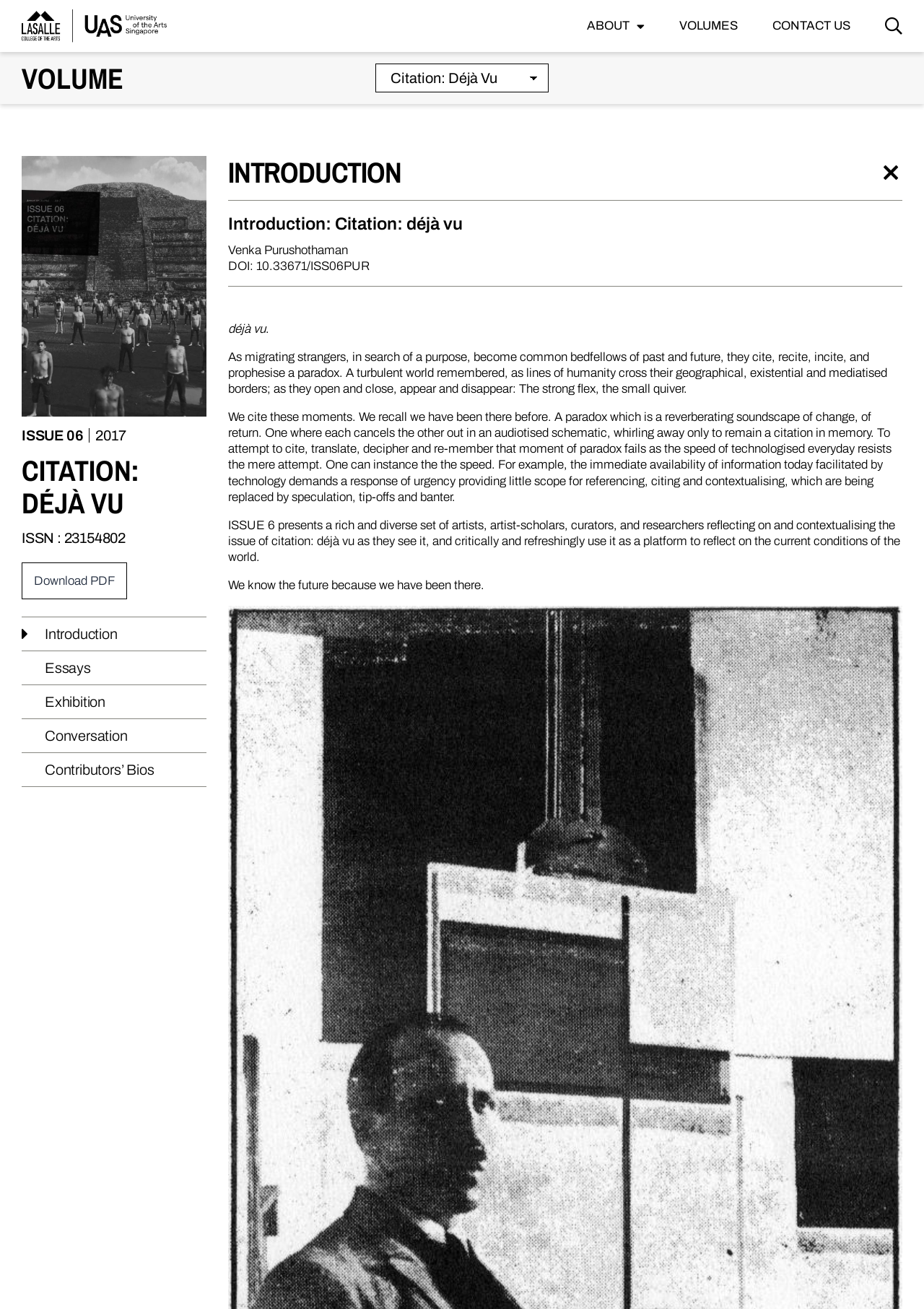What is the format of the downloadable file?
Your answer should be a single word or phrase derived from the screenshot.

PDF